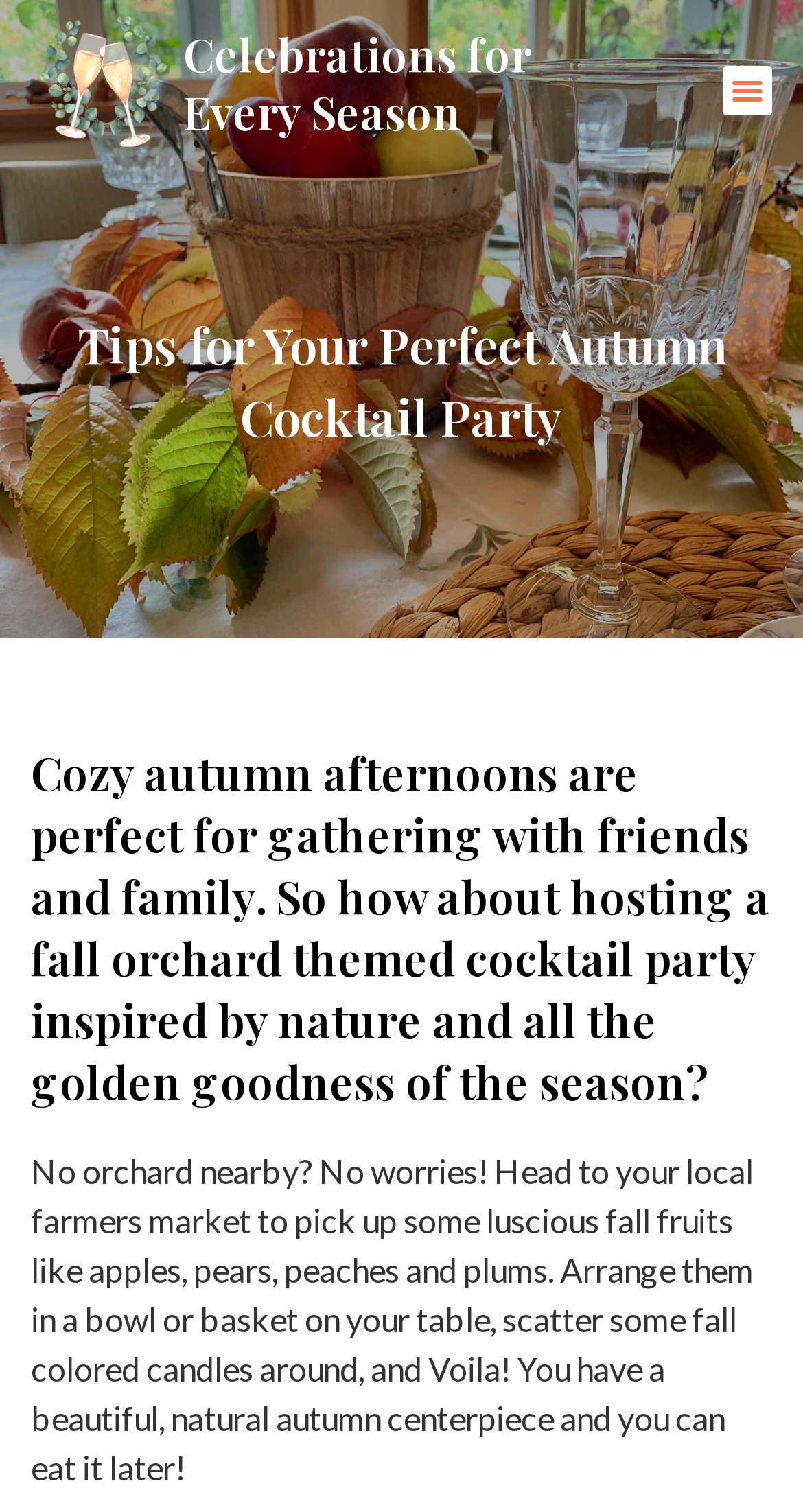Where can you find fall fruits?
Answer the question with a single word or phrase, referring to the image.

Local farmers market